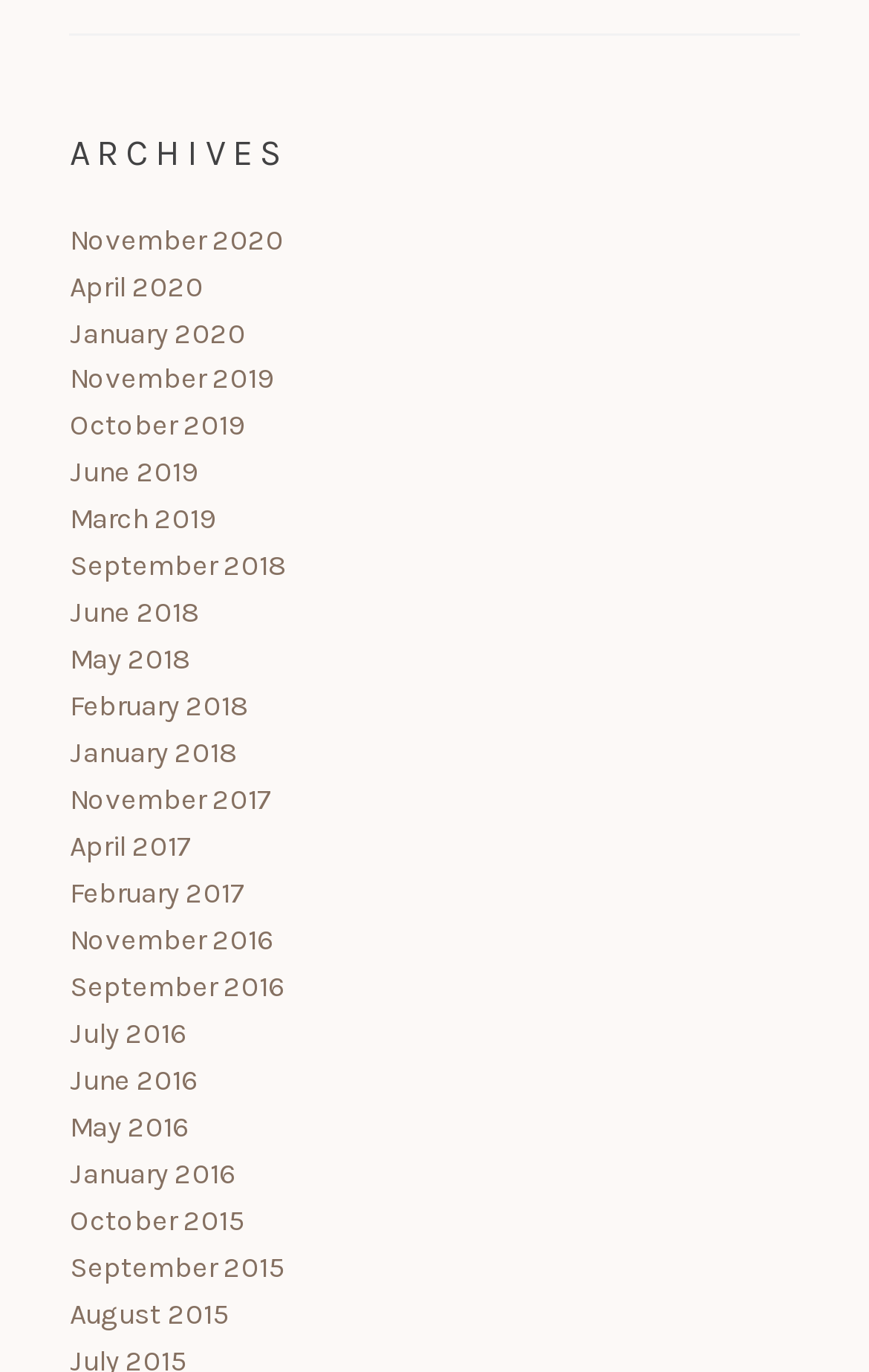Please determine the bounding box coordinates of the element to click in order to execute the following instruction: "view archives for November 2020". The coordinates should be four float numbers between 0 and 1, specified as [left, top, right, bottom].

[0.08, 0.162, 0.326, 0.186]